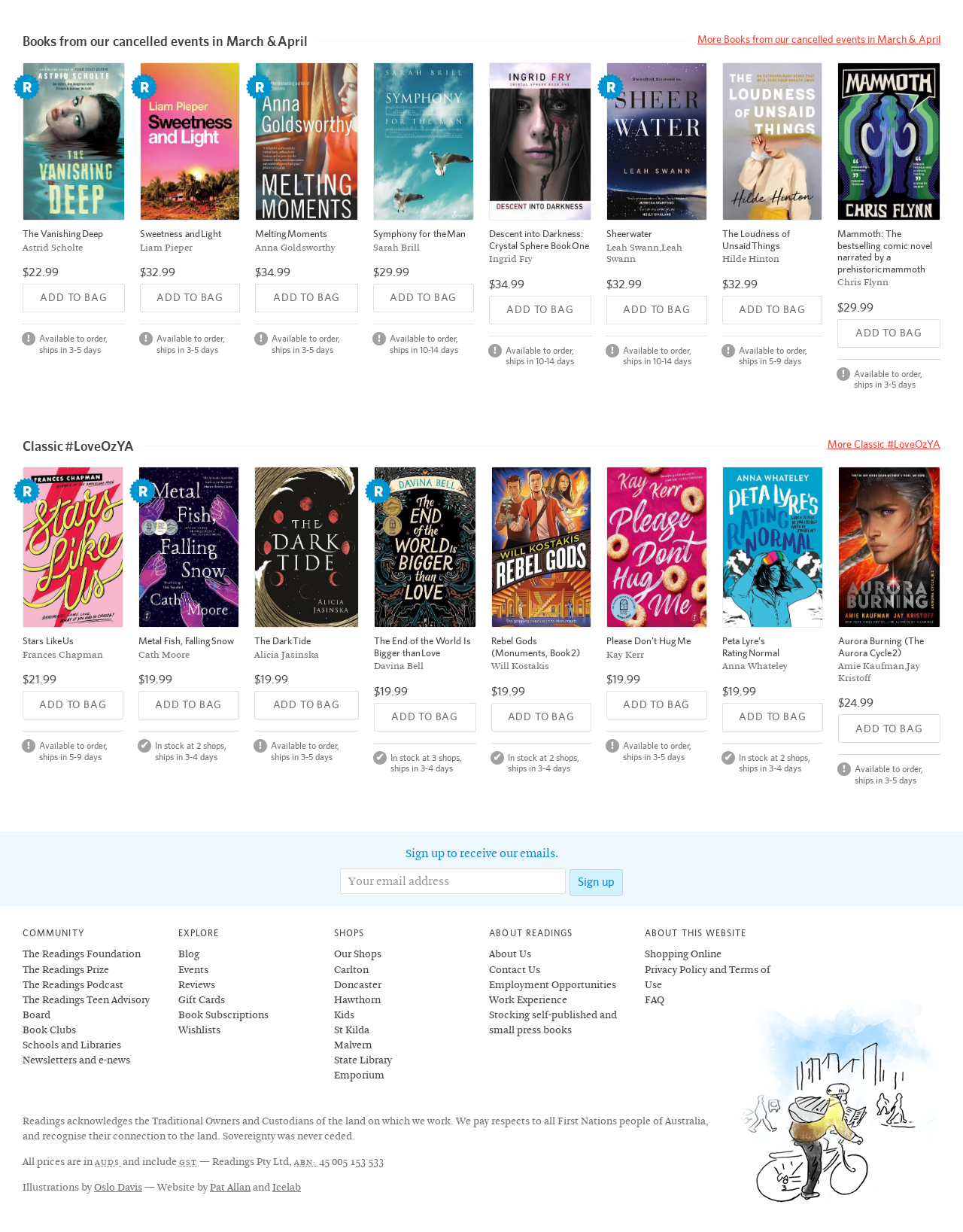Determine the bounding box coordinates of the region I should click to achieve the following instruction: "Subscribe to Football Stadium Digest via Email". Ensure the bounding box coordinates are four float numbers between 0 and 1, i.e., [left, top, right, bottom].

None